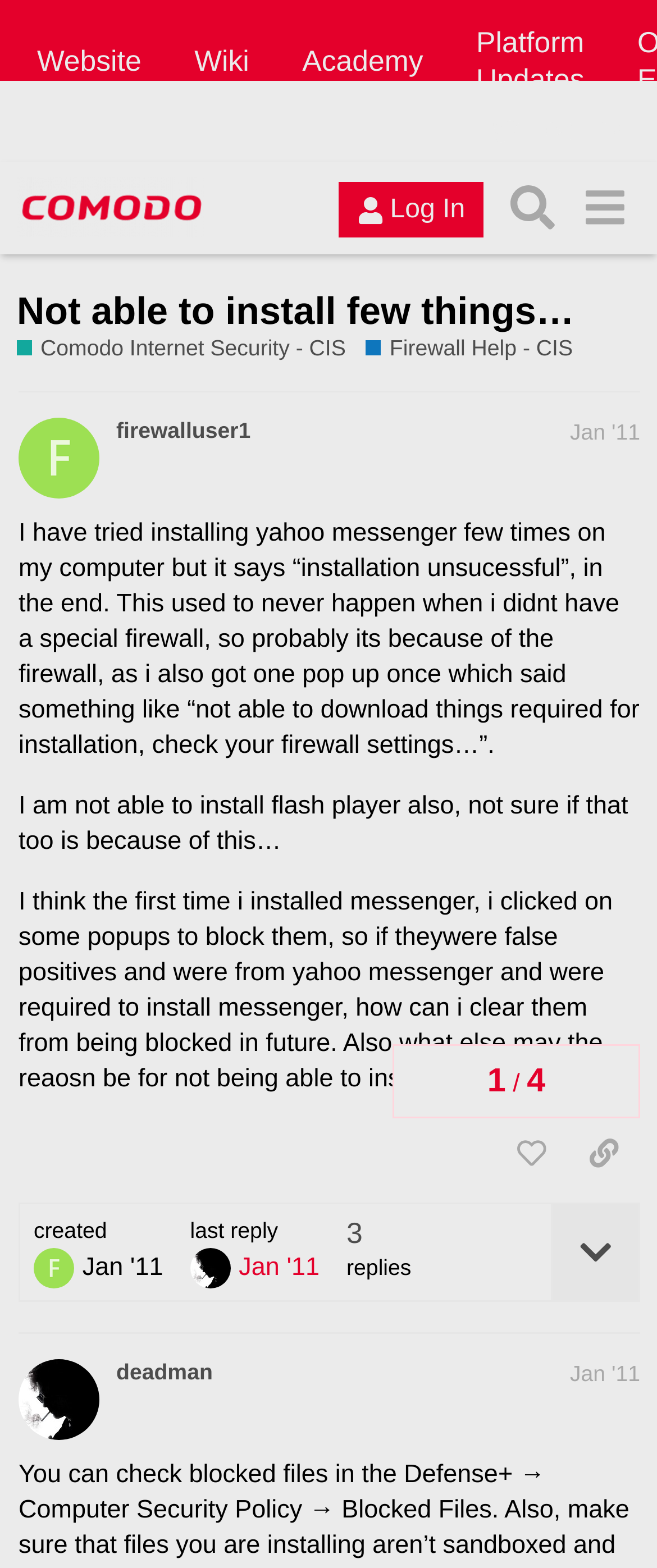Determine the bounding box coordinates of the clickable area required to perform the following instruction: "View topic details". The coordinates should be represented as four float numbers between 0 and 1: [left, top, right, bottom].

[0.838, 0.768, 0.972, 0.829]